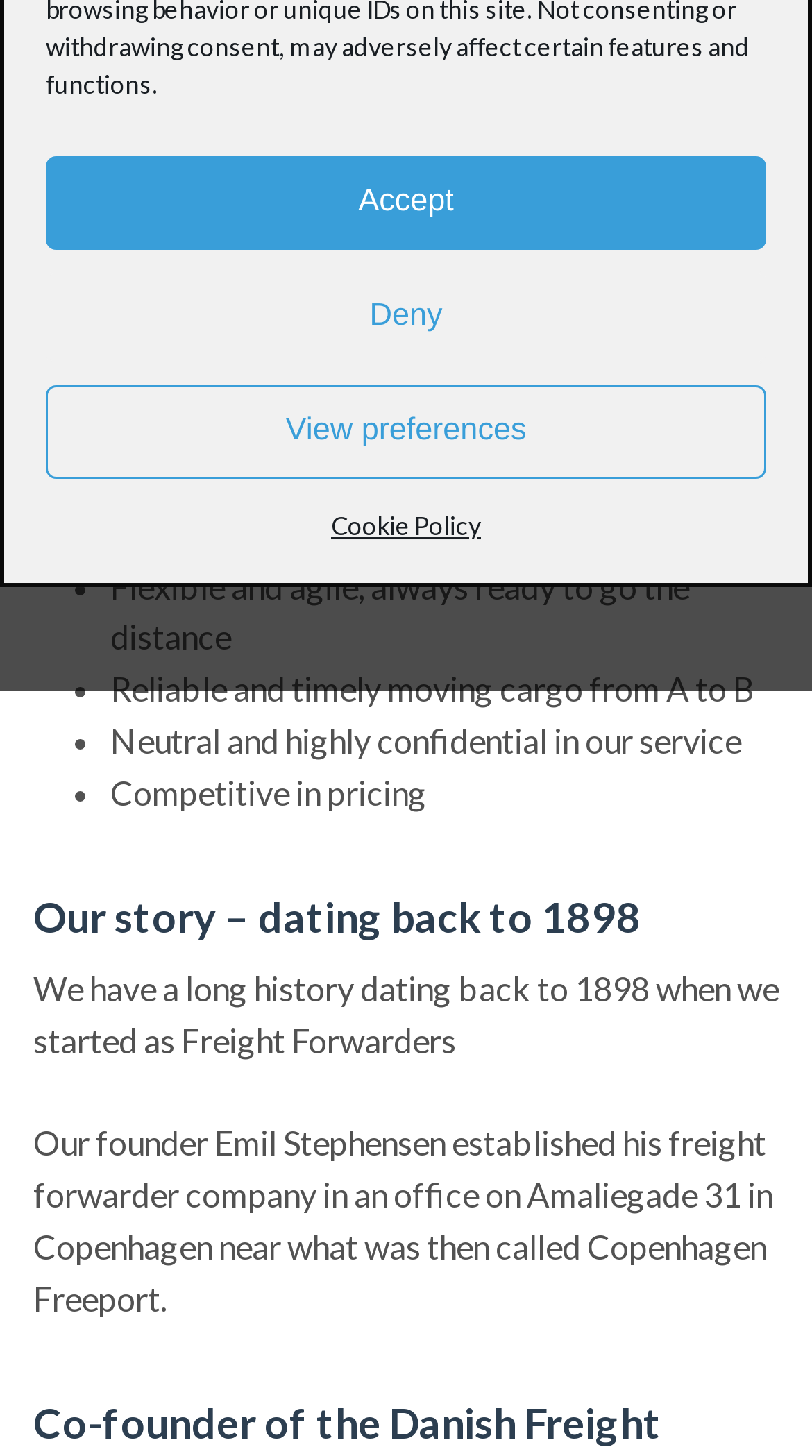Provide the bounding box for the UI element matching this description: "Cookie Policy".

[0.408, 0.343, 0.592, 0.379]